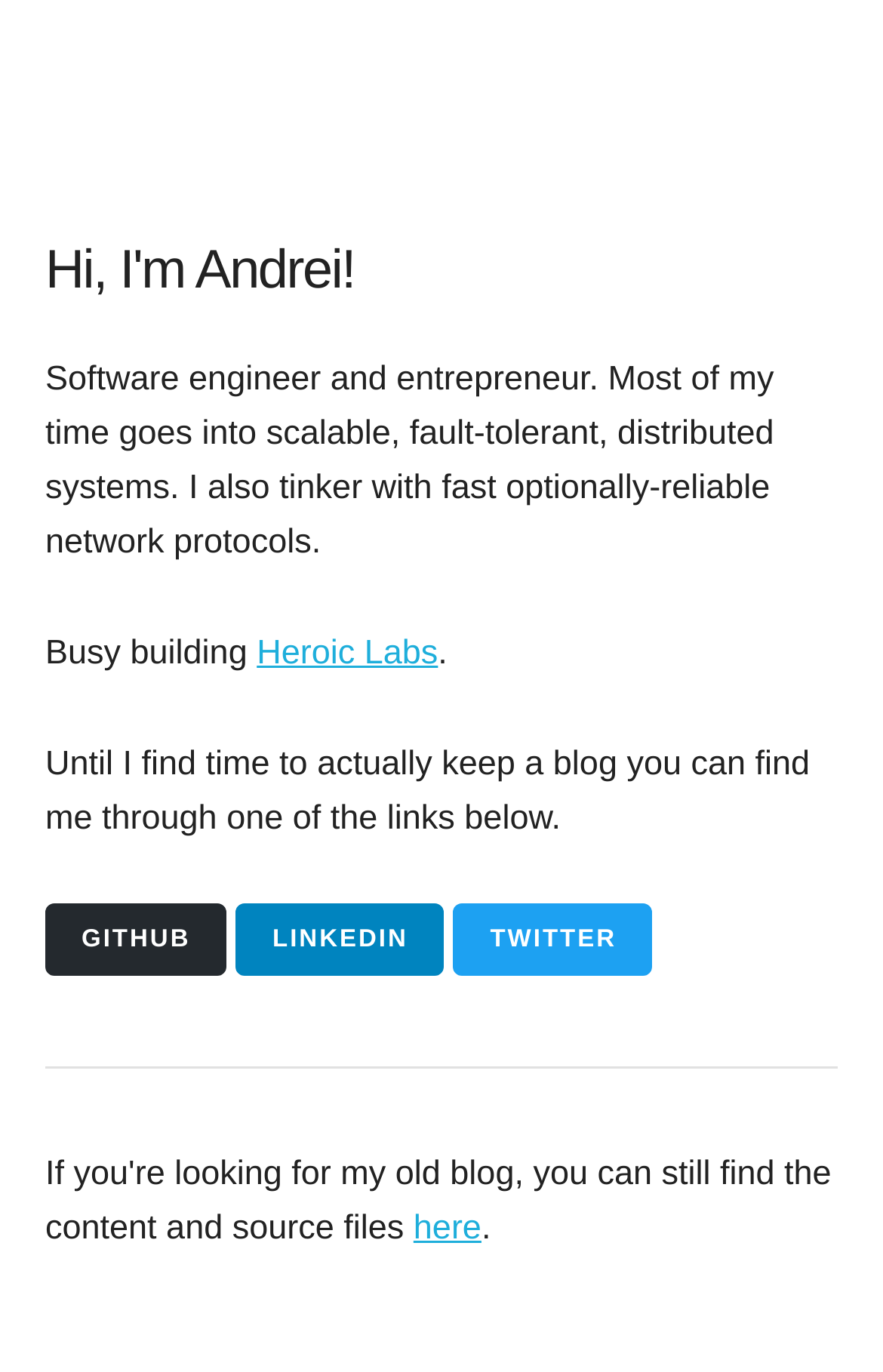What is Andrei's profession?
Using the information from the image, give a concise answer in one word or a short phrase.

Software engineer